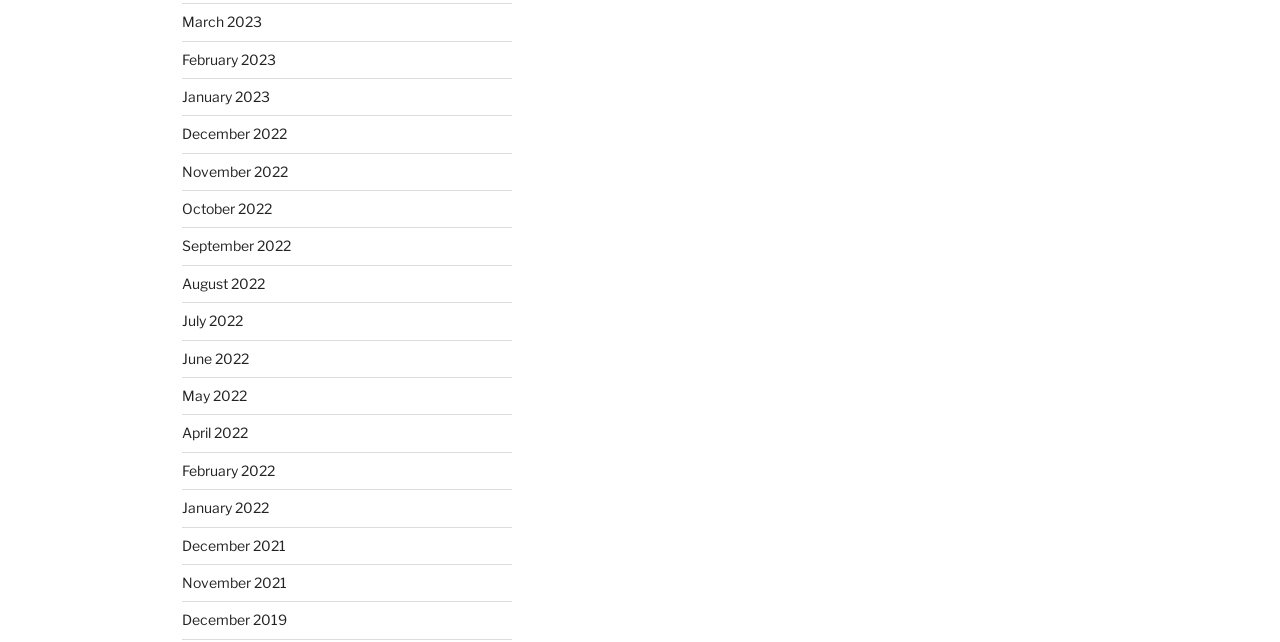Provide the bounding box coordinates of the area you need to click to execute the following instruction: "View February 2022".

[0.142, 0.719, 0.215, 0.746]